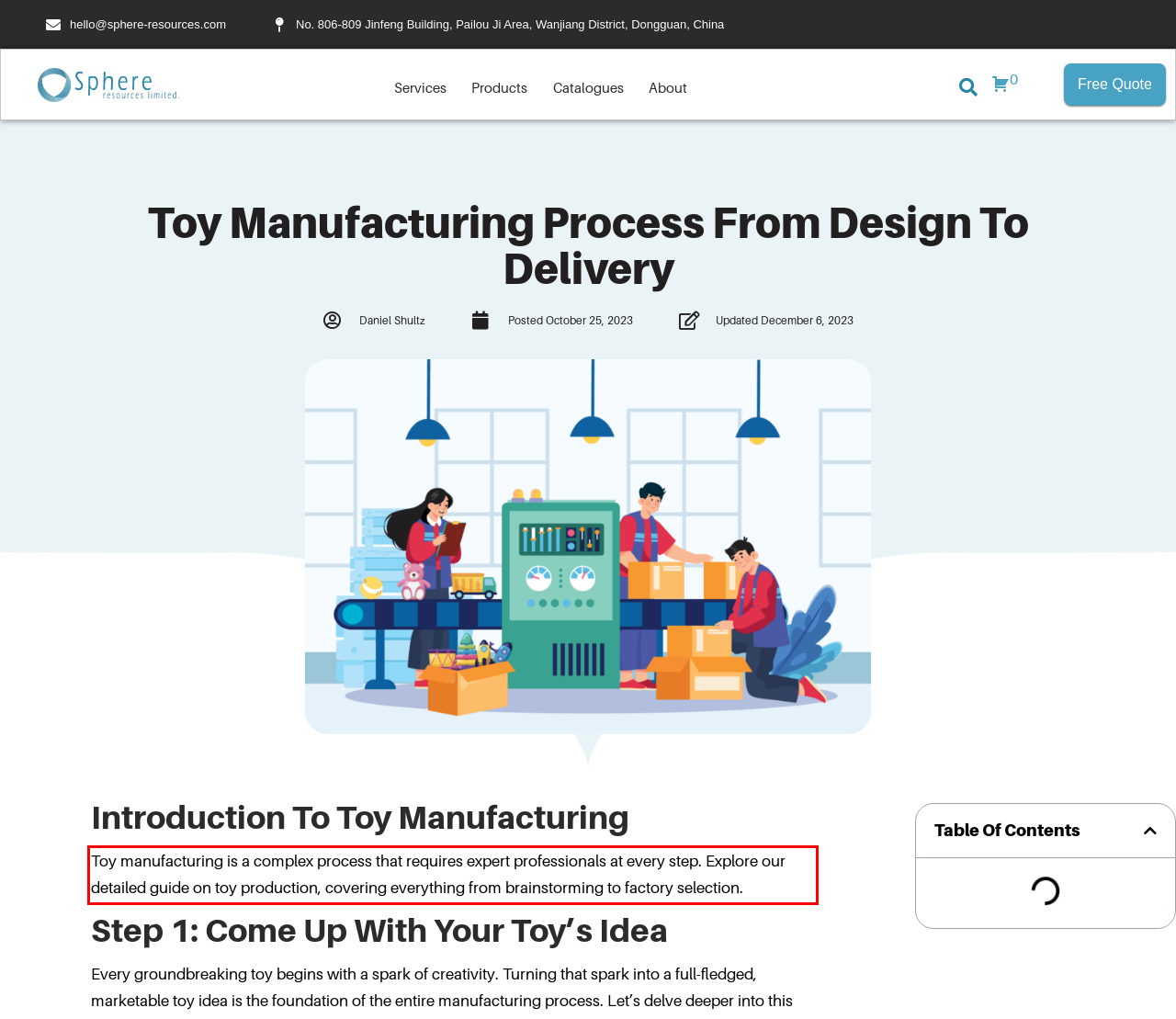Please recognize and transcribe the text located inside the red bounding box in the webpage image.

Toy manufacturing is a complex process that requires expert professionals at every step. Explore our detailed guide on toy production, covering everything from brainstorming to factory selection.